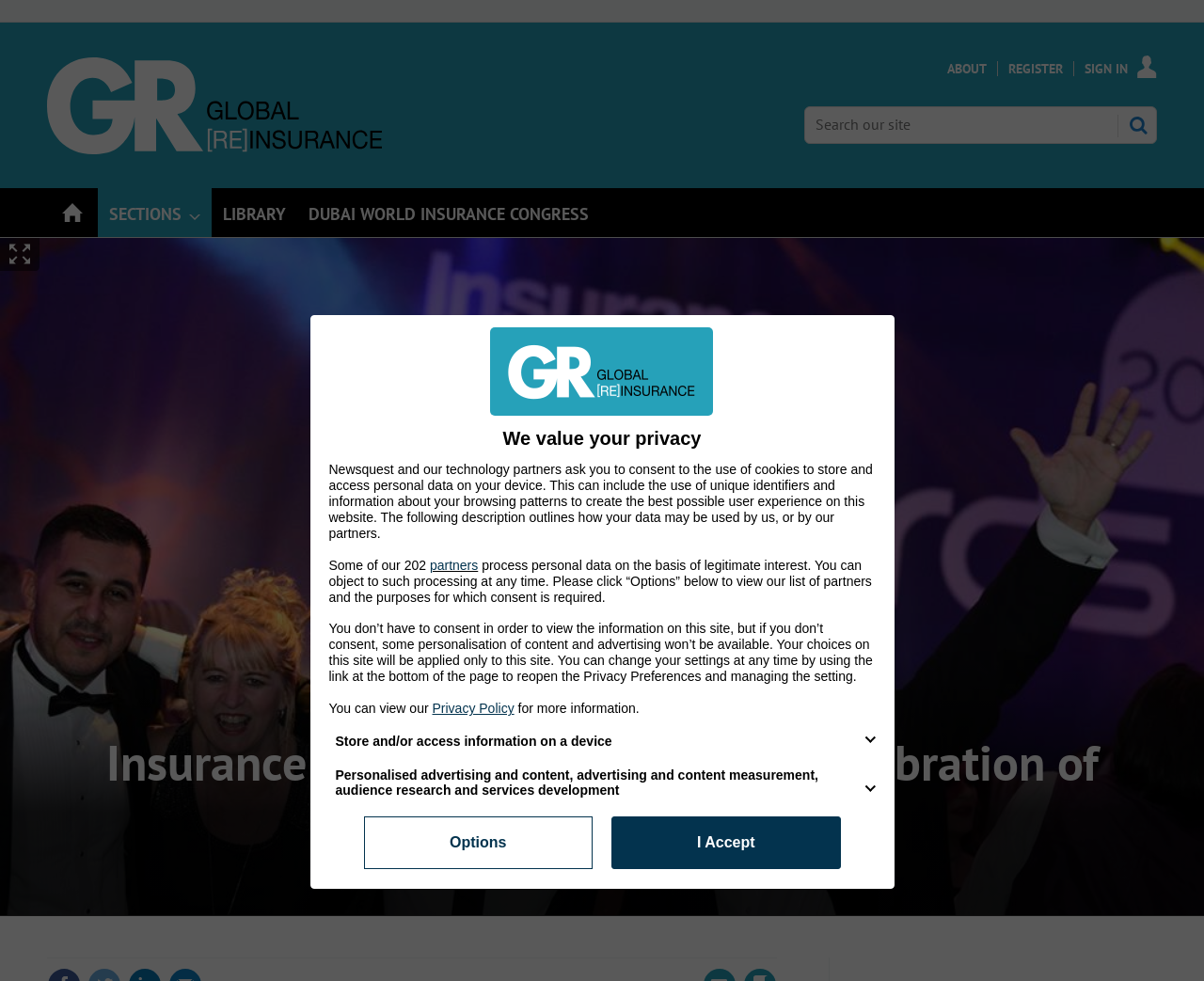Determine the coordinates of the bounding box that should be clicked to complete the instruction: "Read the article about Insurance Times Awards 2017". The coordinates should be represented by four float numbers between 0 and 1: [left, top, right, bottom].

[0.039, 0.746, 0.961, 0.872]